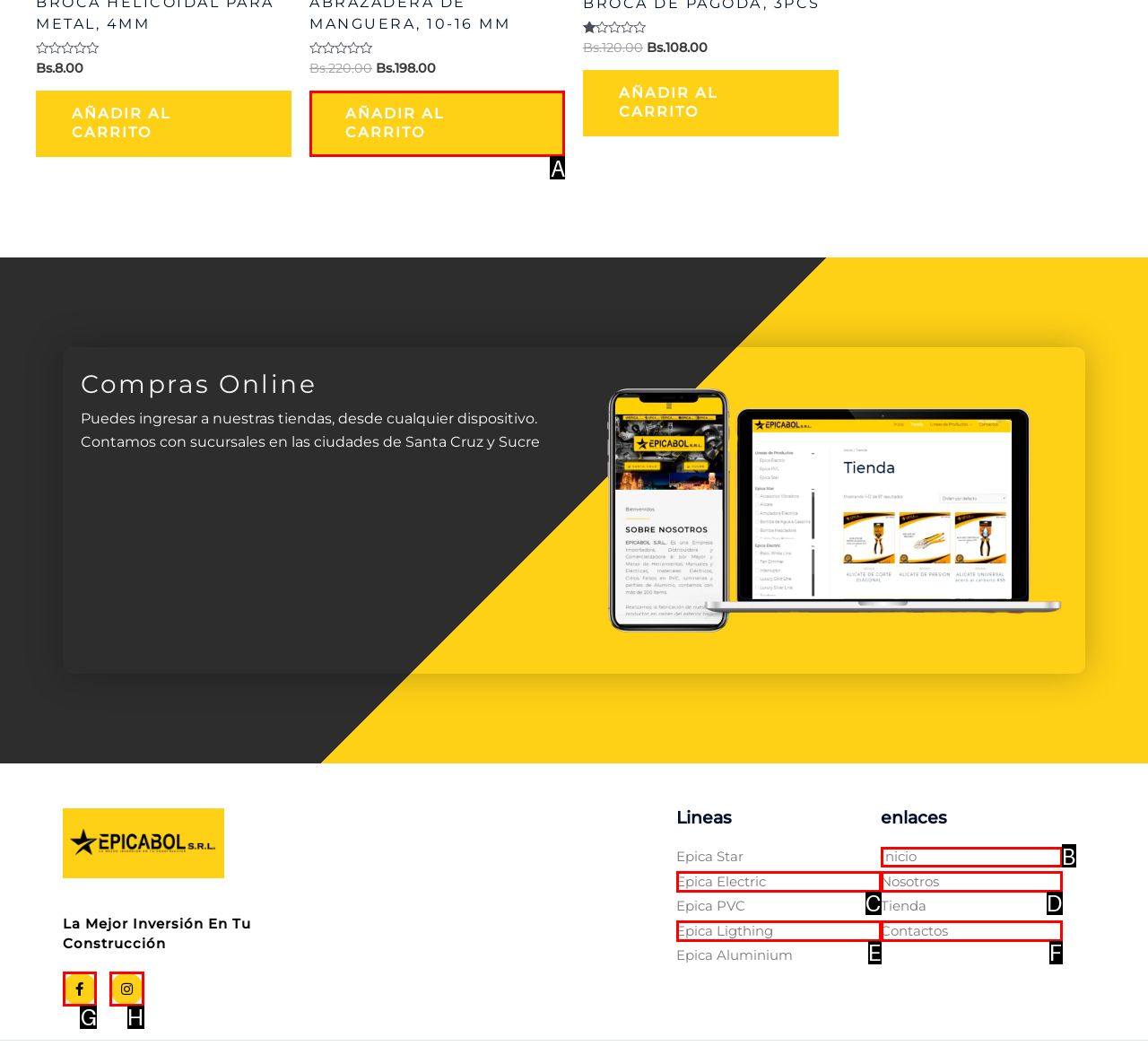Select the letter of the UI element that matches this task: Add 'ABRAZADERA DE MANGUERA, 10-16 MM' to cart
Provide the answer as the letter of the correct choice.

A